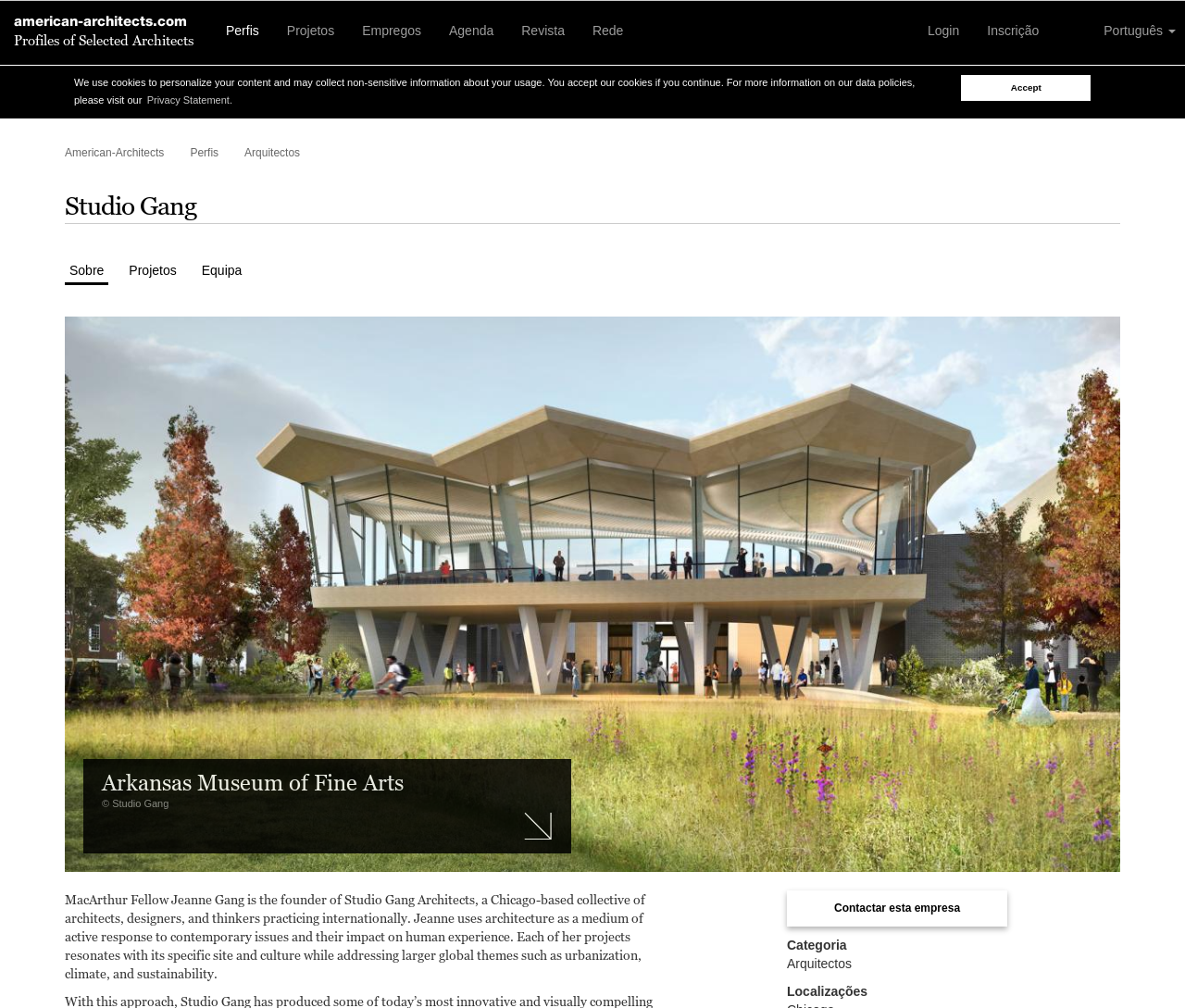Provide the bounding box coordinates of the section that needs to be clicked to accomplish the following instruction: "go to Perfis."

[0.179, 0.001, 0.23, 0.053]